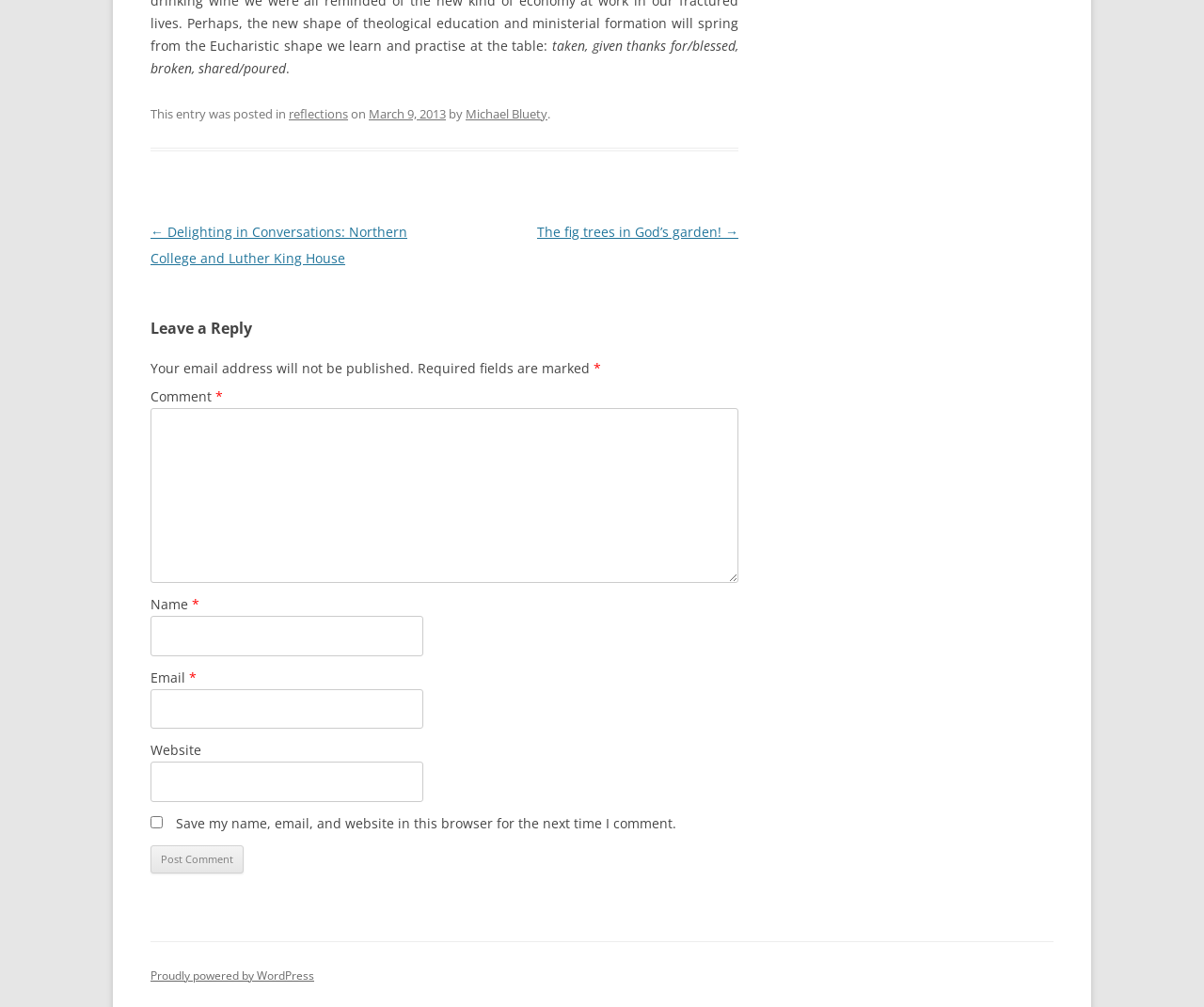Could you please study the image and provide a detailed answer to the question:
What is required to submit a comment?

The webpage requires users to fill in their name, email, and comment in order to submit a comment. This can be seen from the required fields marked with an asterisk (*) next to the textboxes.